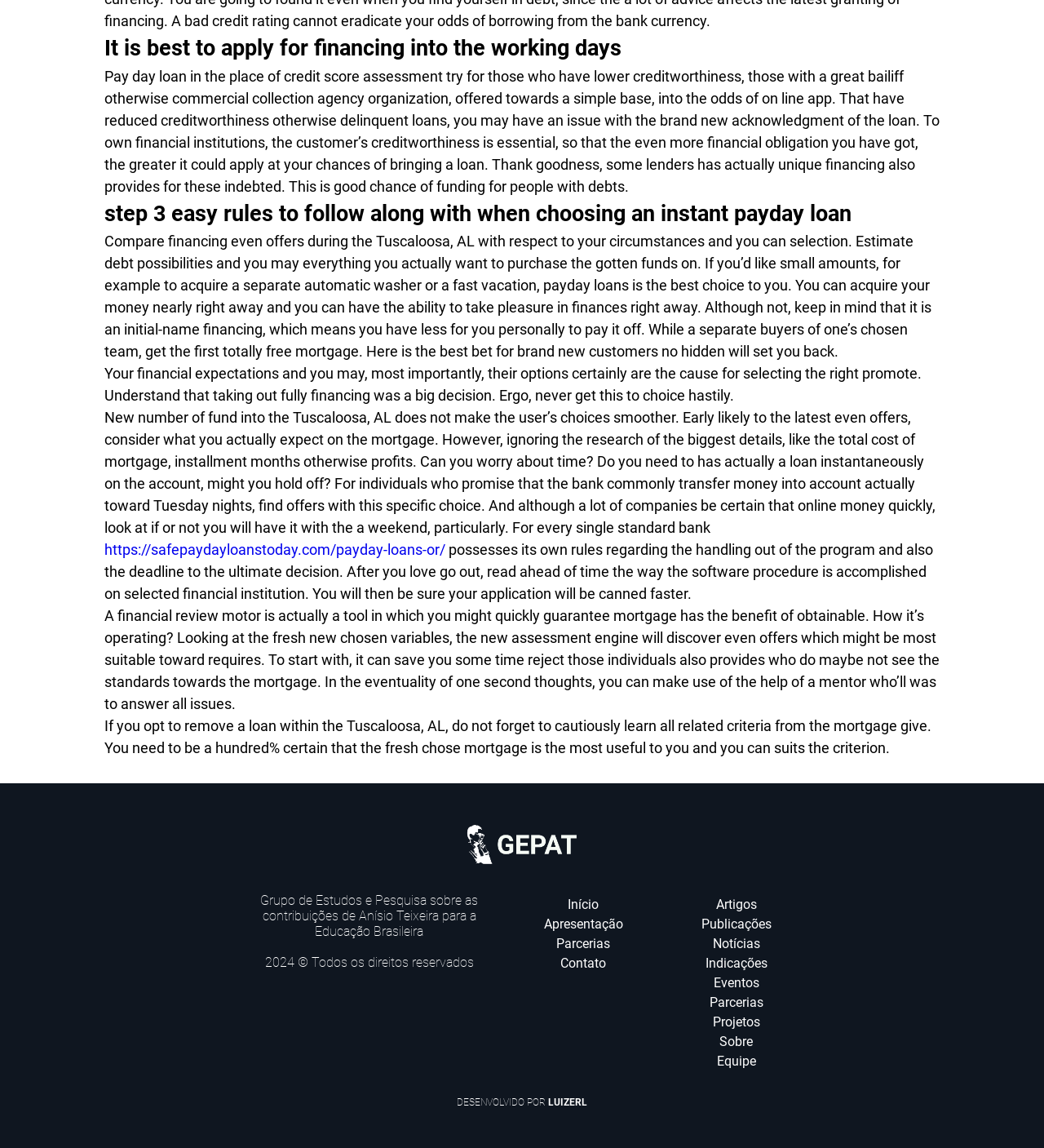Find the bounding box coordinates for the HTML element described in this sentence: "Publicações". Provide the coordinates as four float numbers between 0 and 1, in the format [left, top, right, bottom].

[0.671, 0.798, 0.739, 0.812]